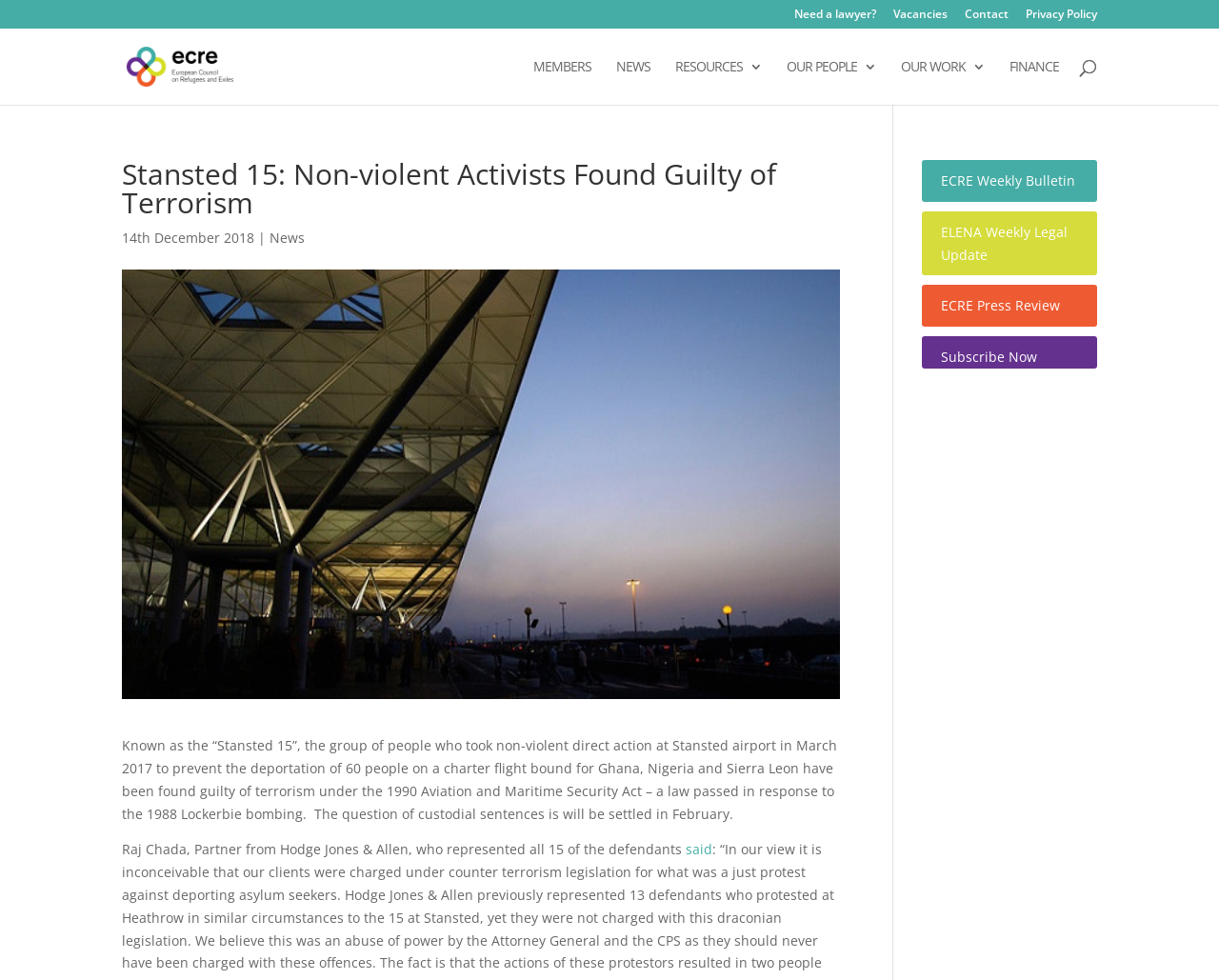Can you show the bounding box coordinates of the region to click on to complete the task described in the instruction: "Visit the European Council on Refugees and Exiles website"?

[0.103, 0.057, 0.191, 0.076]